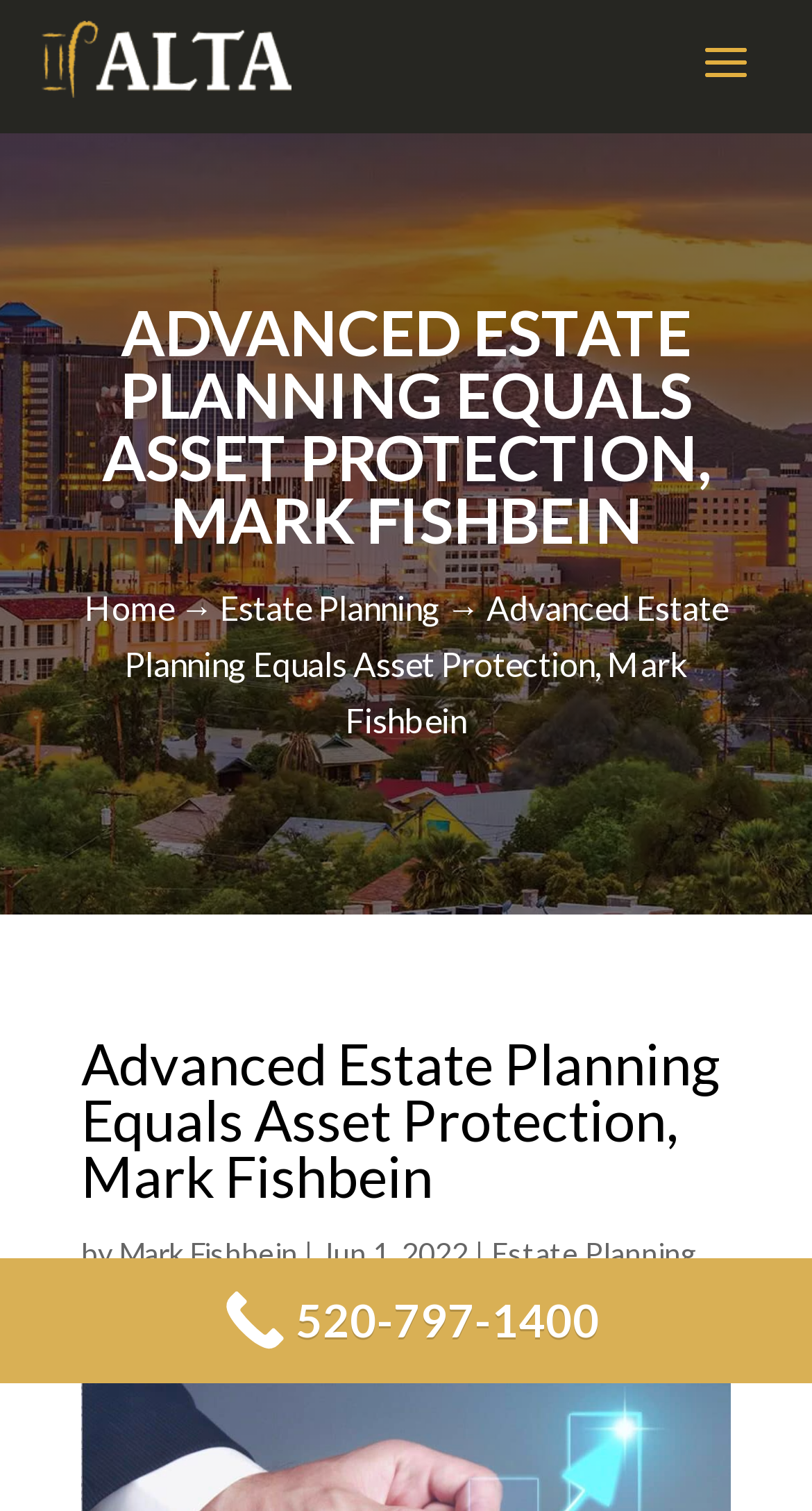What is the profession of Mark Fishbein?
Respond to the question with a single word or phrase according to the image.

Estate Planner